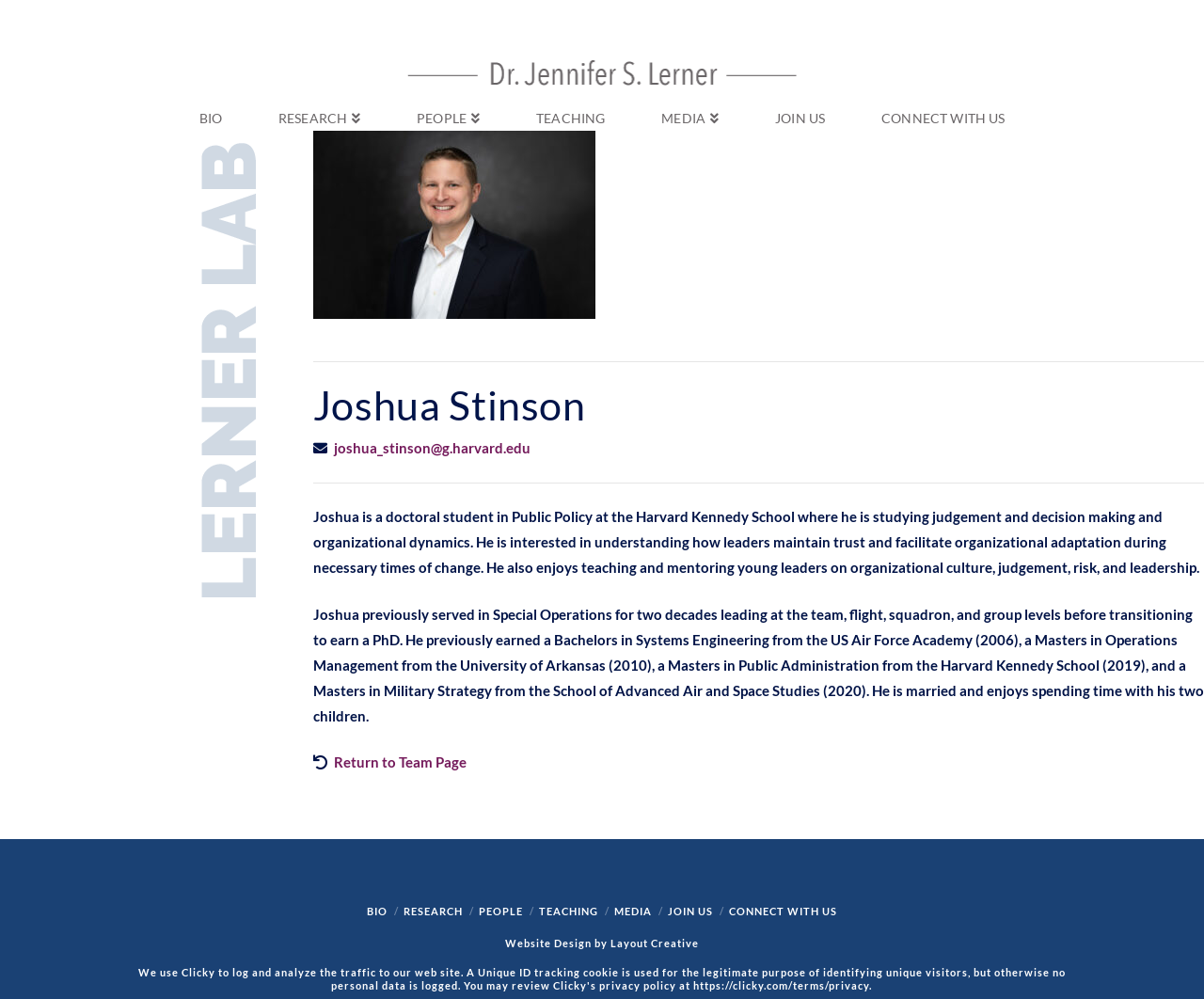Locate the bounding box coordinates of the clickable element to fulfill the following instruction: "View Dr. Jennifer Lerner's profile". Provide the coordinates as four float numbers between 0 and 1 in the format [left, top, right, bottom].

[0.334, 0.056, 0.666, 0.093]